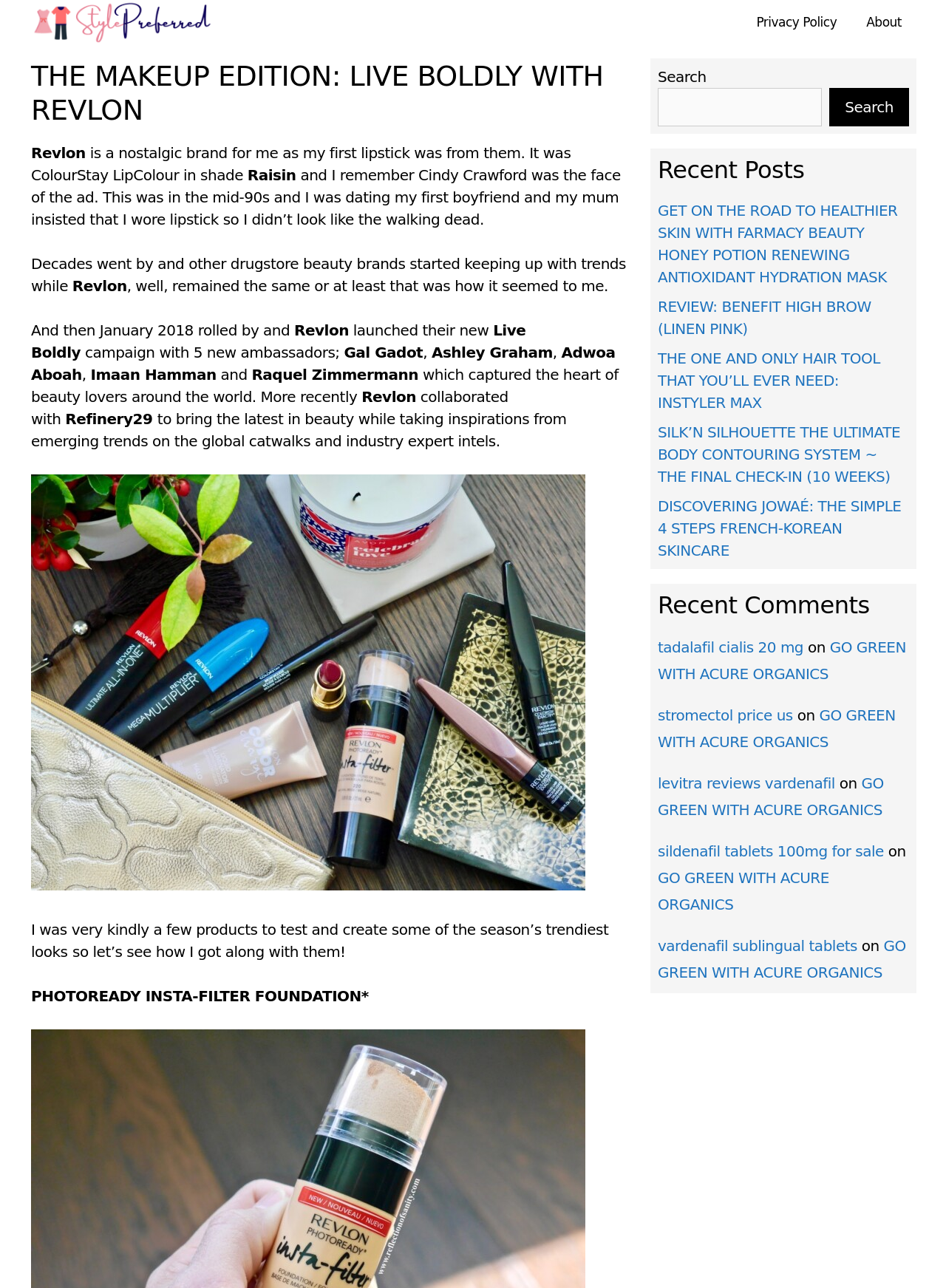What is the topic of the recent posts section?
Please ensure your answer to the question is detailed and covers all necessary aspects.

The recent posts section appears to be about beauty and skincare, with titles such as 'GET ON THE ROAD TO HEALTHIER SKIN WITH FARMACY BEAUTY HONEY POTION RENEWING ANTIOXIDANT HYDRATION MASK' and 'REVIEW: BENEFIT HIGH BROW (LINEN PINK)'.